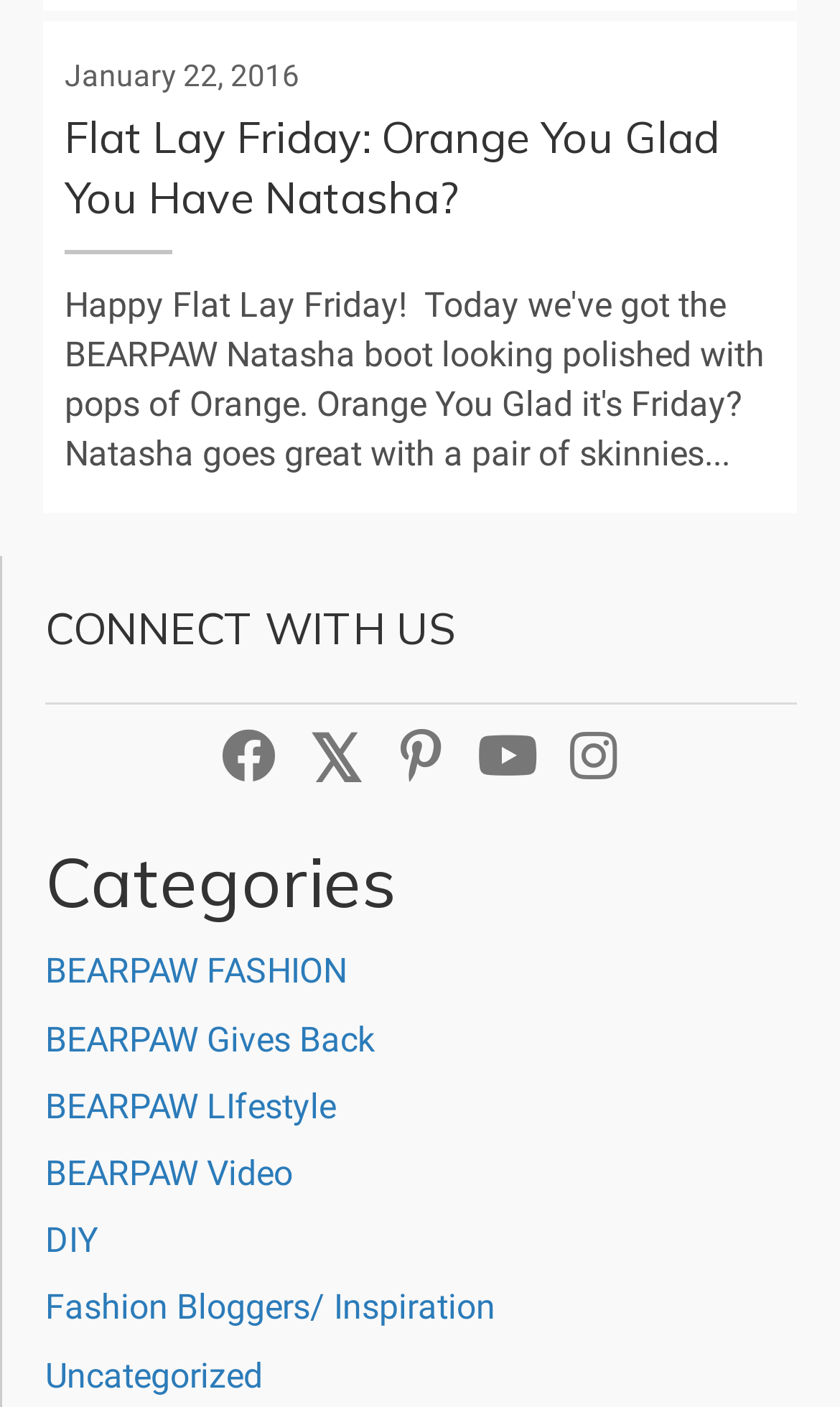Please determine the bounding box coordinates of the element's region to click for the following instruction: "Follow on Twitter".

[0.36, 0.516, 0.437, 0.562]